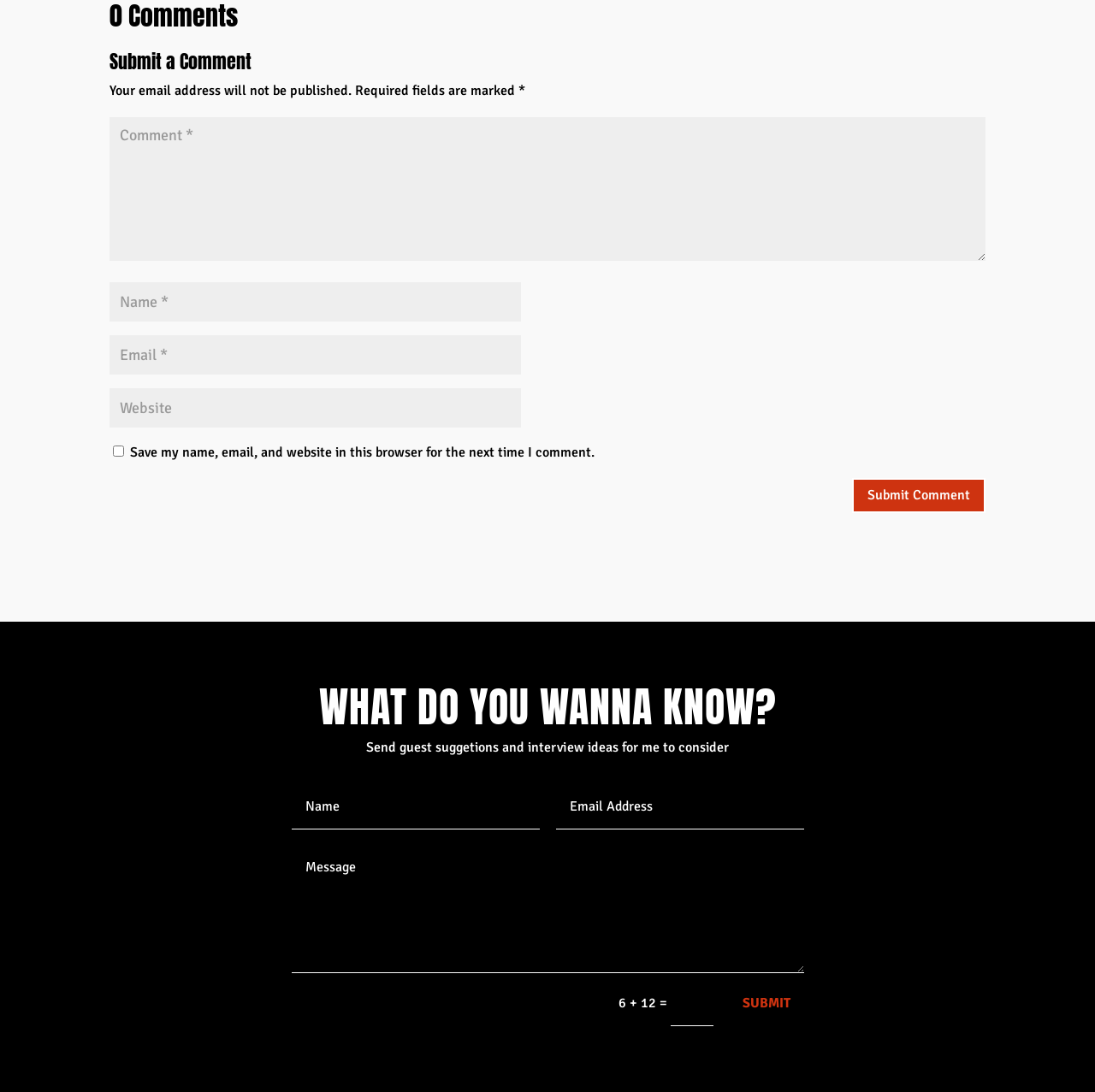Give a short answer to this question using one word or a phrase:
How many textboxes are required?

3